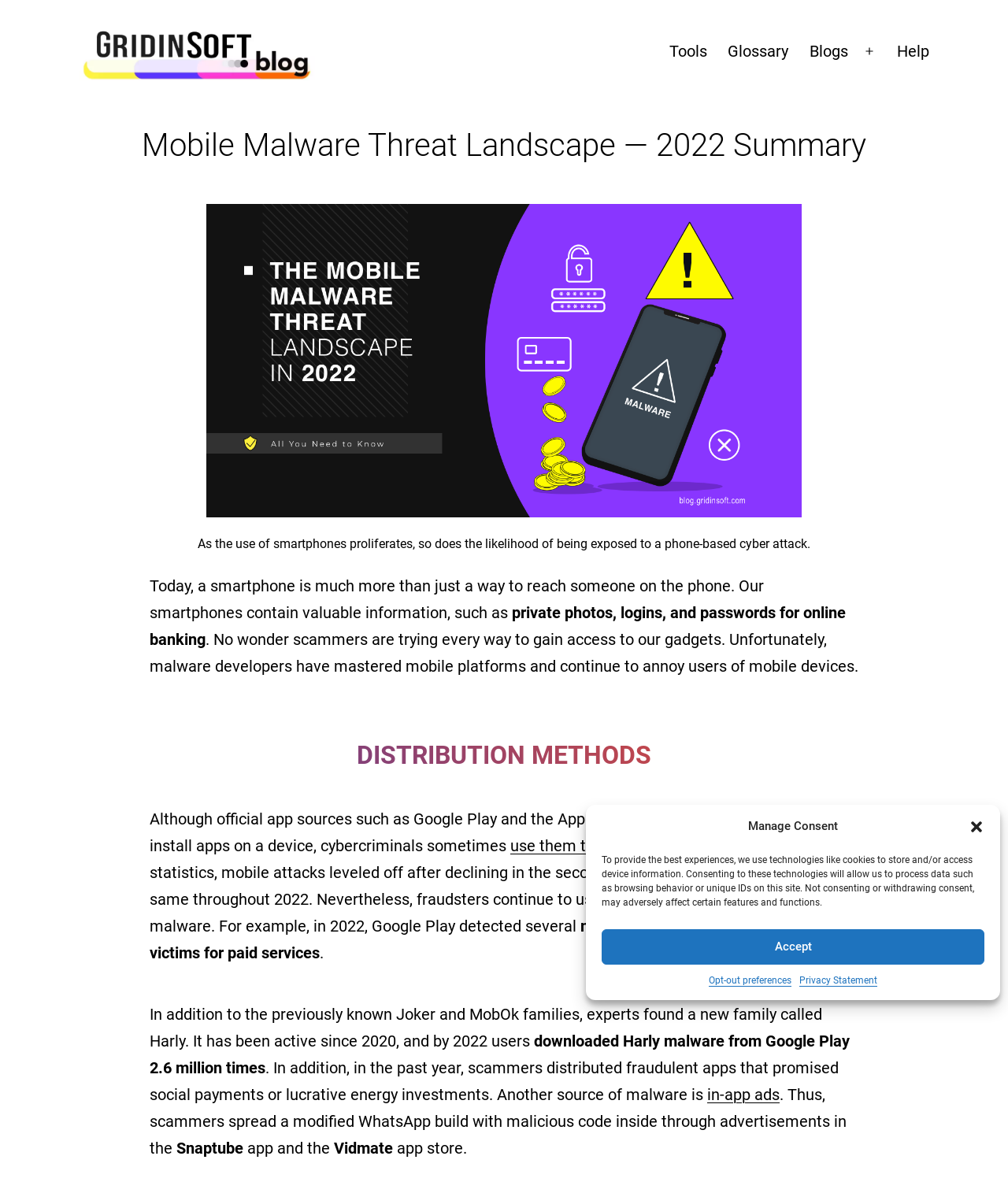Pinpoint the bounding box coordinates of the element to be clicked to execute the instruction: "Click the 'Close dialog' button".

[0.961, 0.686, 0.977, 0.7]